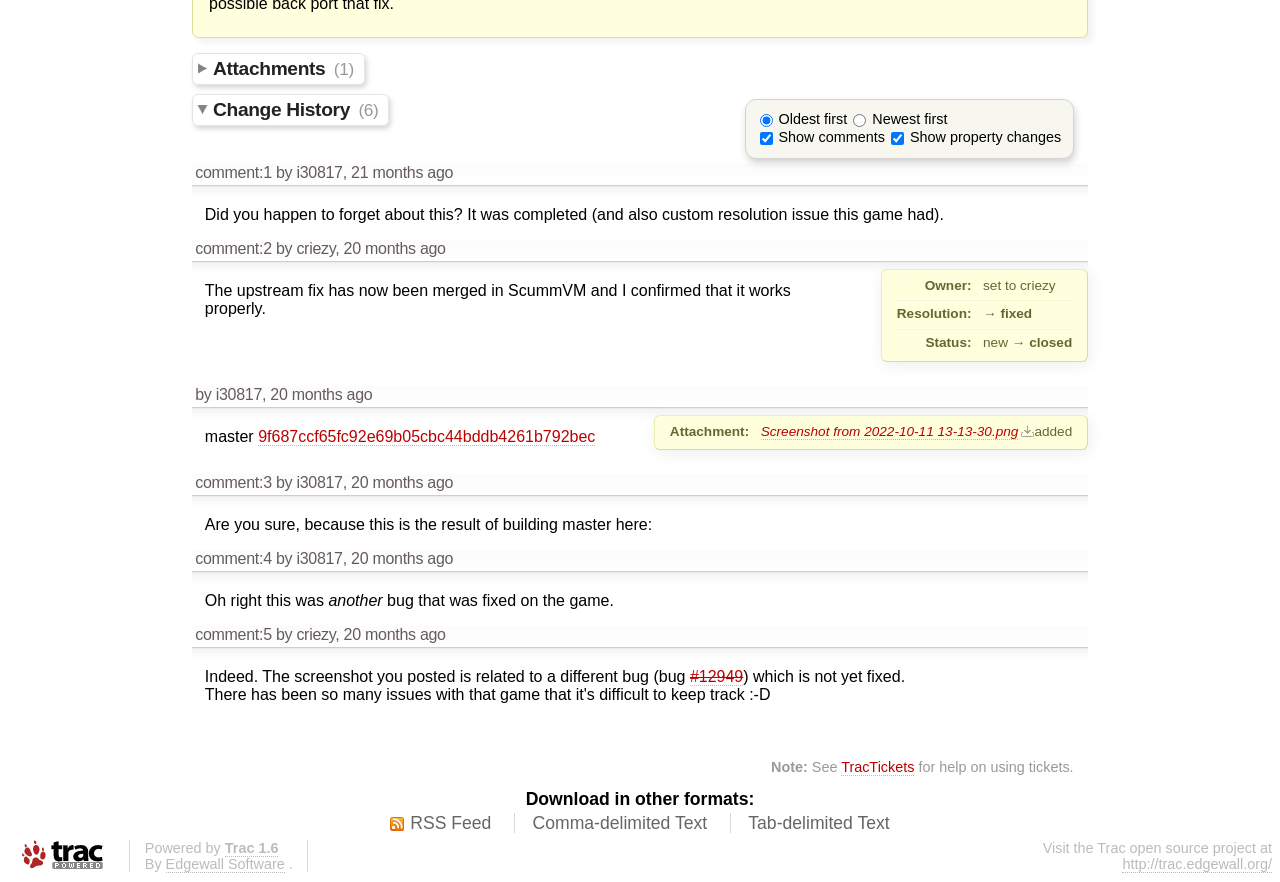Identify the bounding box of the UI element that matches this description: "Resources".

None